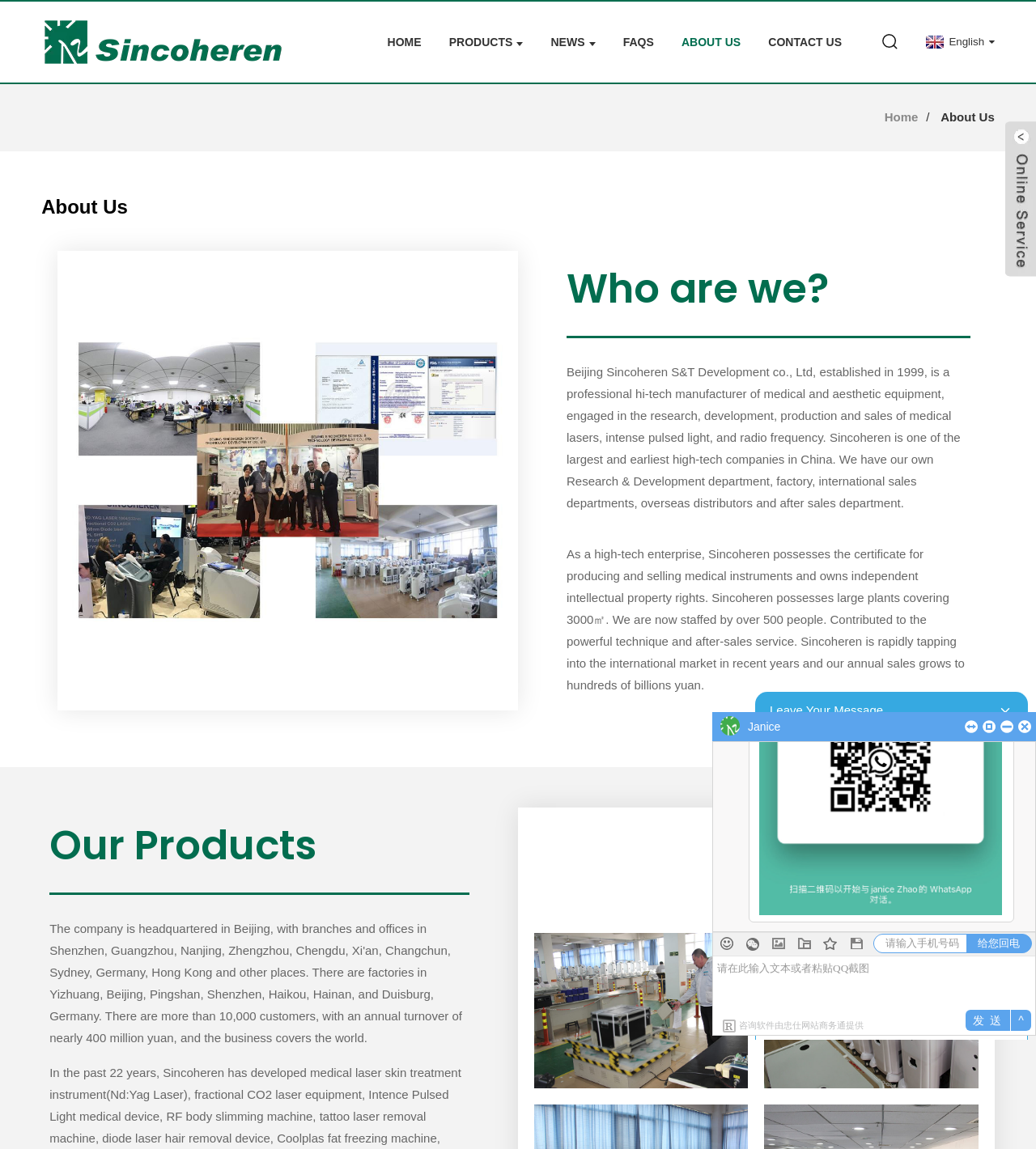Look at the image and give a detailed response to the following question: What is the language of the webpage?

Based on the webpage content, specifically the language used in the headings and paragraphs, it is clear that the language of the webpage is English.